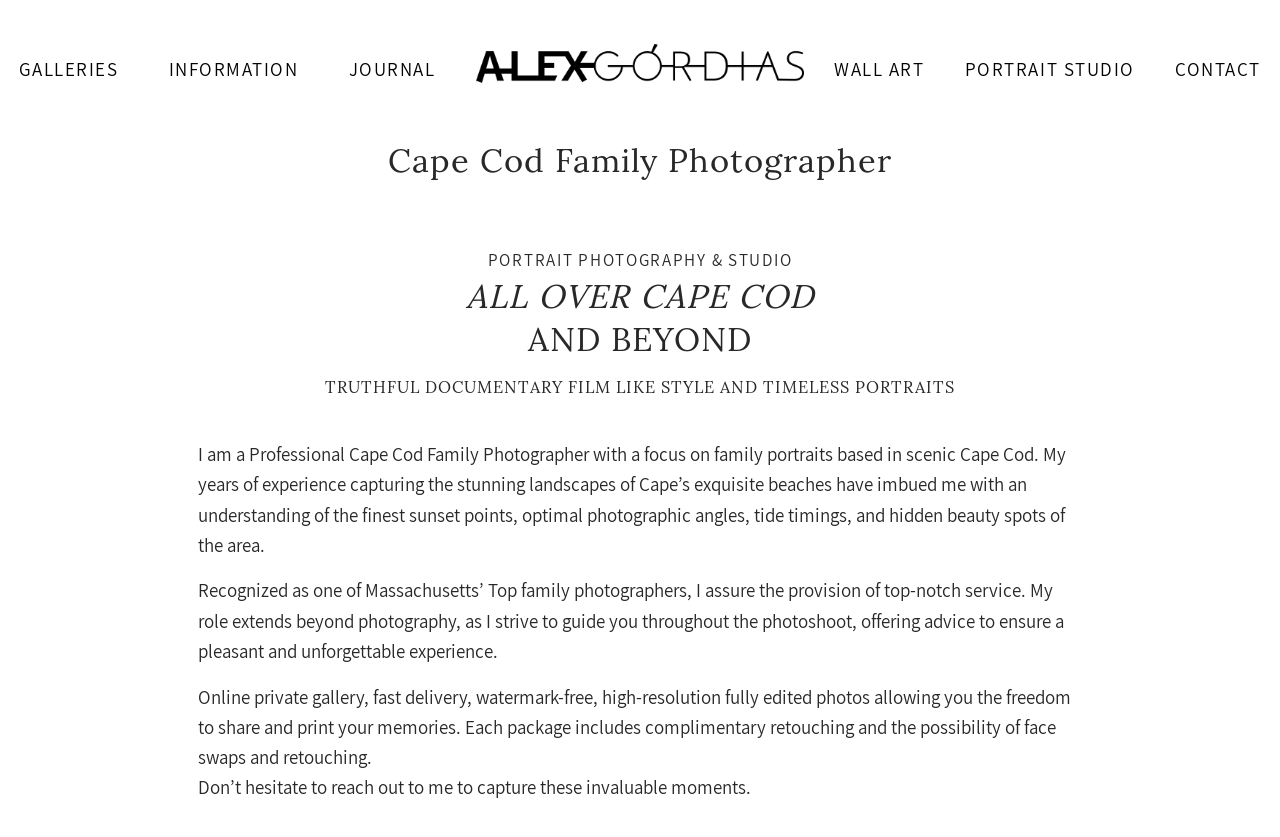Pinpoint the bounding box coordinates of the clickable area needed to execute the instruction: "View JOURNAL". The coordinates should be specified as four float numbers between 0 and 1, i.e., [left, top, right, bottom].

[0.273, 0.065, 0.34, 0.101]